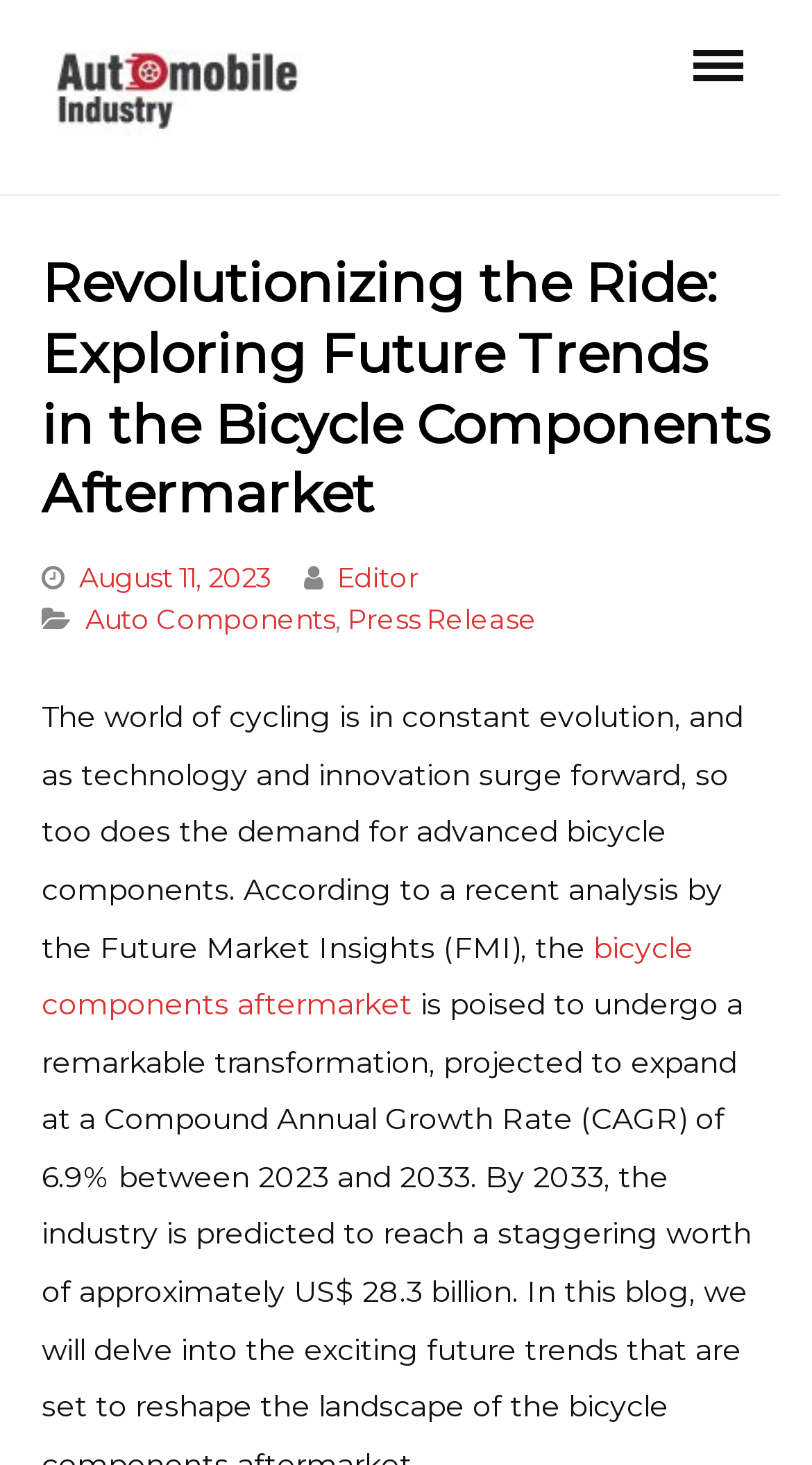Analyze the image and answer the question with as much detail as possible: 
How many links are under the header?

I counted the links under the header, which are 'August 11, 2023', 'Editor', 'Auto Components', and 'Press Release', for a total of 4 links.